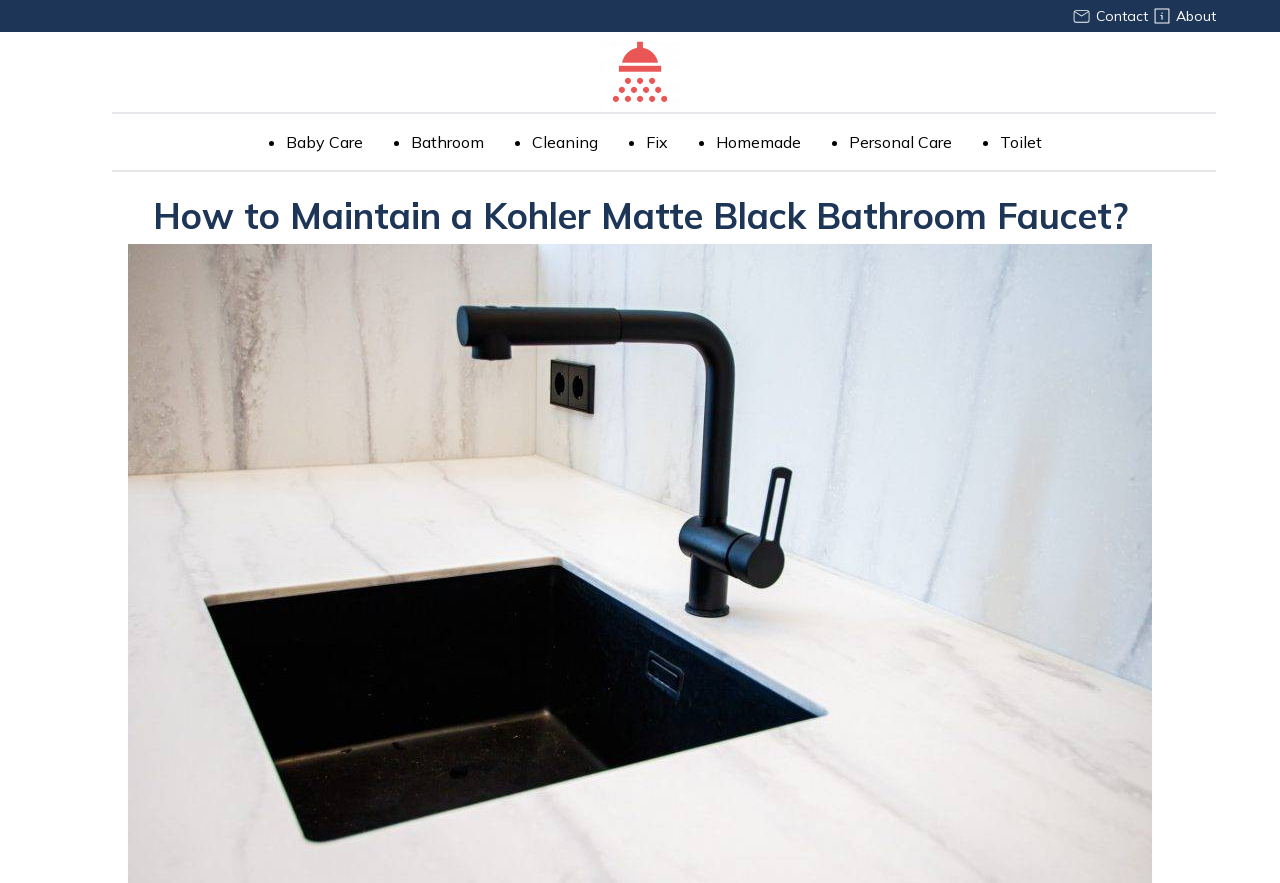Are there any contact information on the webpage?
Your answer should be a single word or phrase derived from the screenshot.

Yes